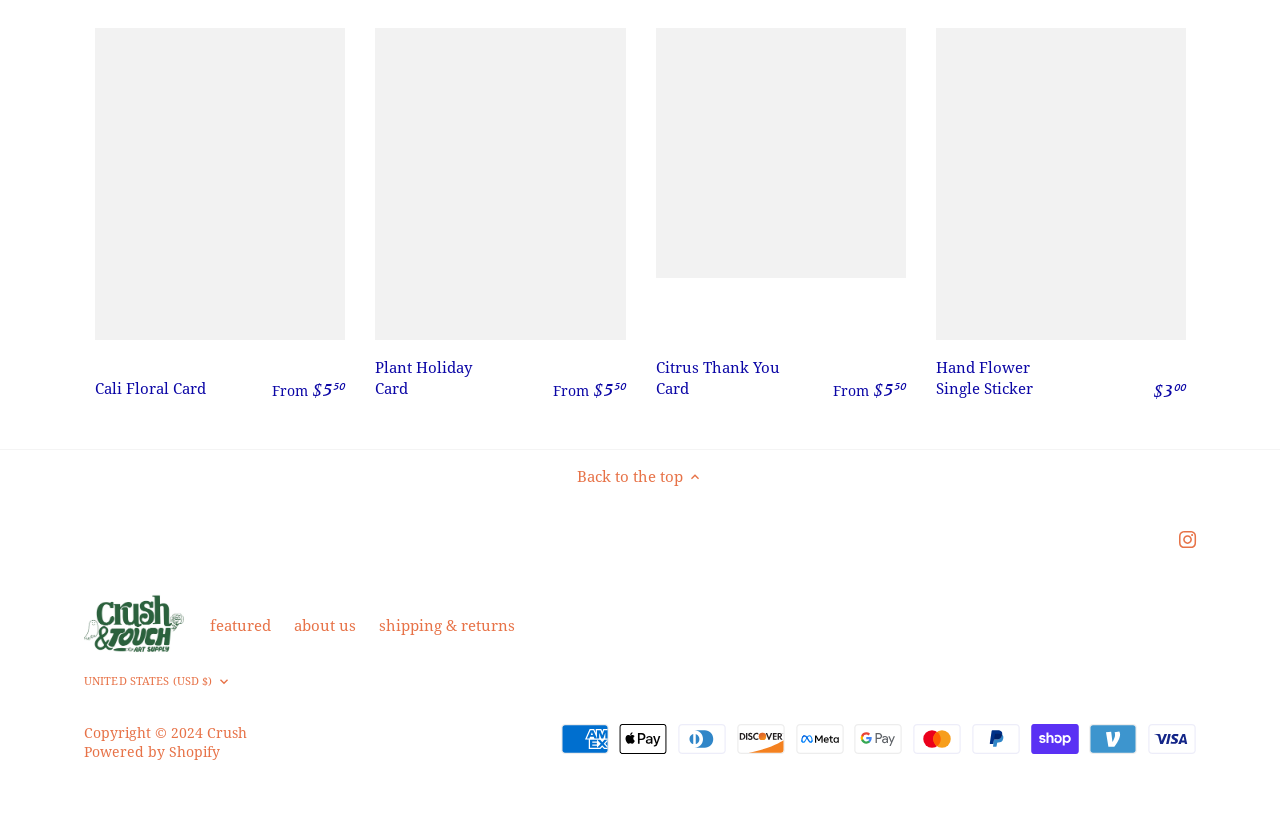Can you provide the bounding box coordinates for the element that should be clicked to implement the instruction: "Select the 'UNITED STATES (USD $)' option"?

[0.066, 0.819, 0.182, 0.838]